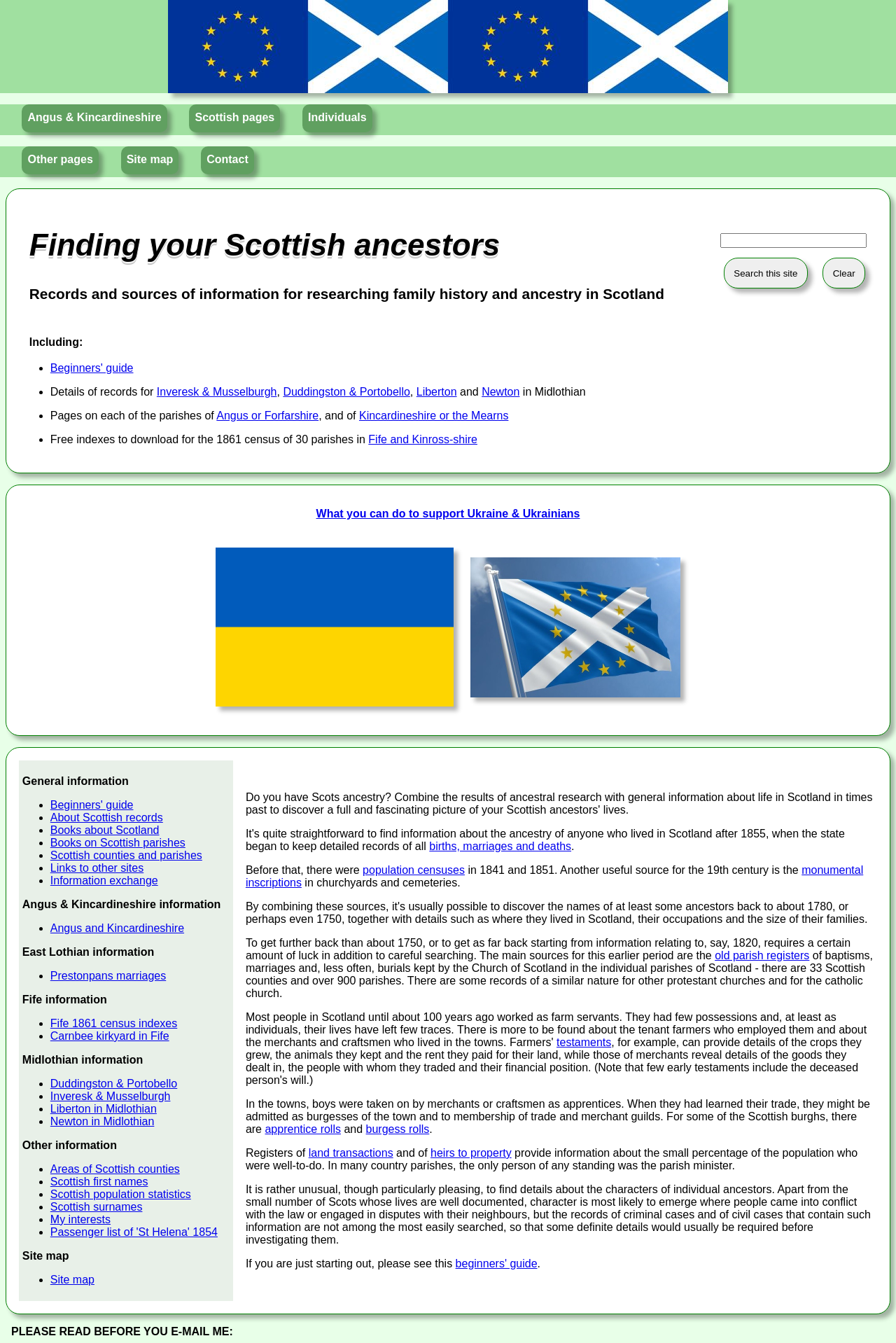Please identify the bounding box coordinates of the element's region that needs to be clicked to fulfill the following instruction: "Click on Beginners' guide". The bounding box coordinates should consist of four float numbers between 0 and 1, i.e., [left, top, right, bottom].

[0.056, 0.269, 0.149, 0.278]